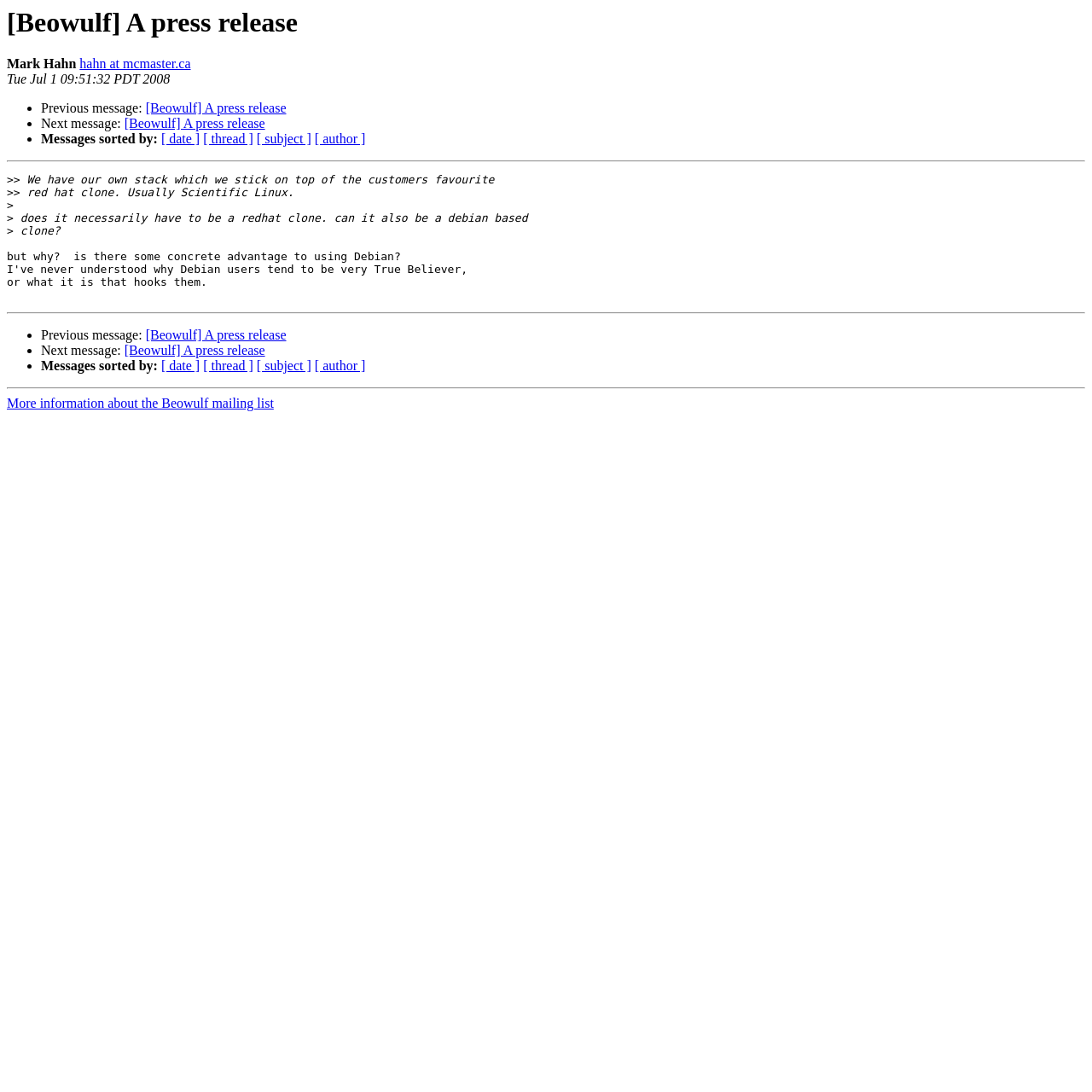Respond to the question below with a concise word or phrase:
What is the purpose of the links at the bottom of the page?

To navigate to more information